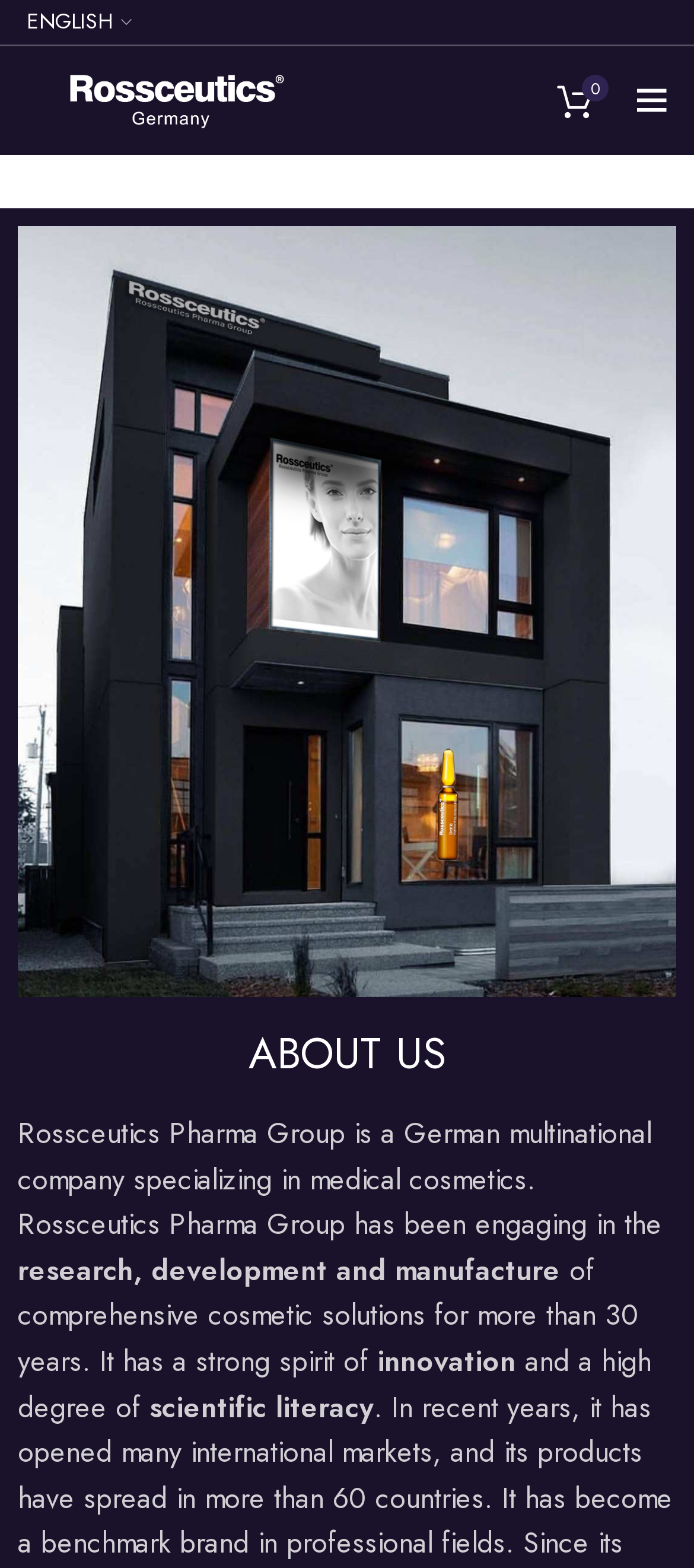Refer to the image and provide an in-depth answer to the question:
What is the purpose of the link at the top right corner?

The purpose of the link at the top right corner is obtained from the link element with the text 'Open mobile menu', which suggests that it is used to open the mobile menu.